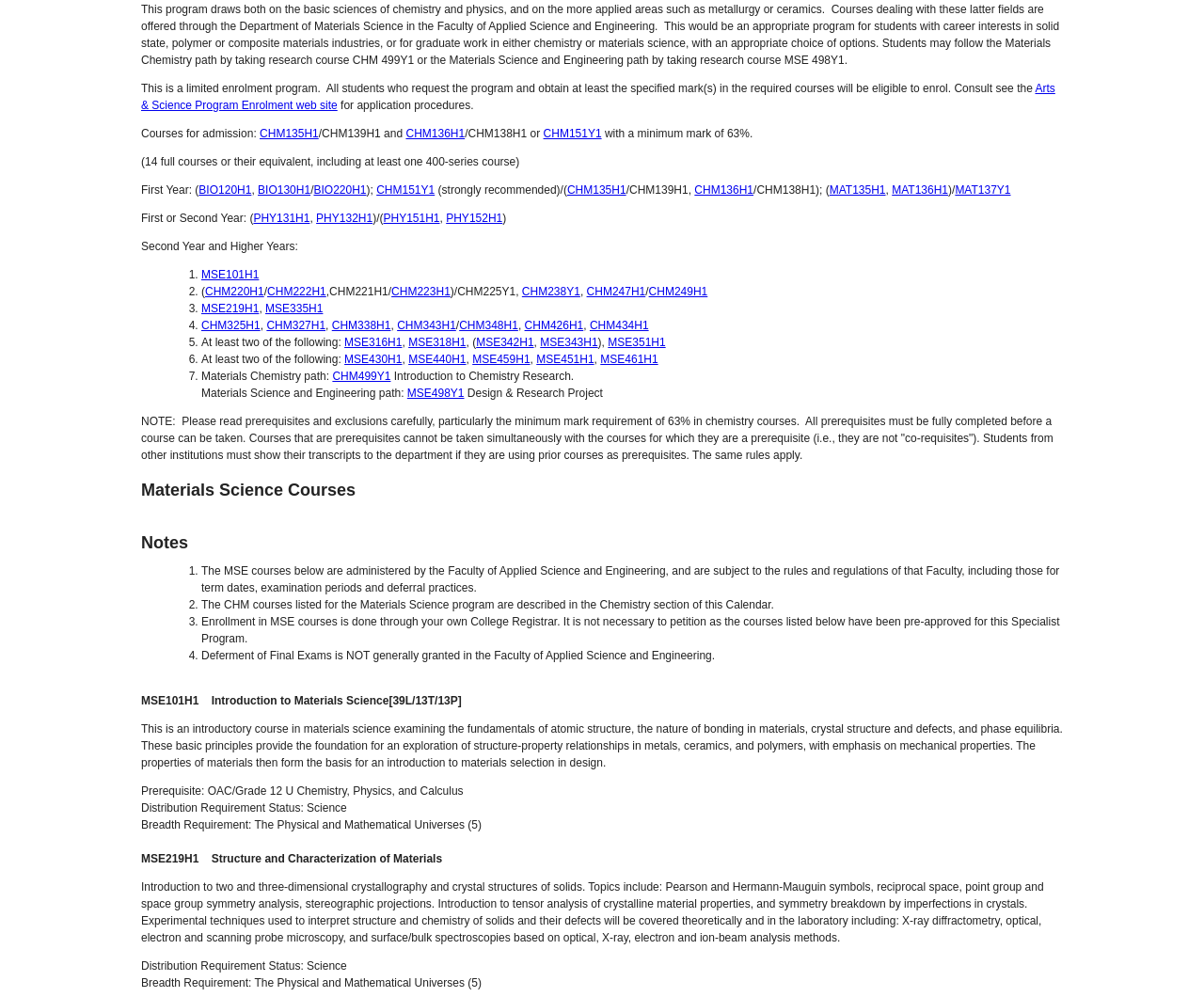Identify and provide the bounding box for the element described by: "CHM499Y1".

[0.276, 0.371, 0.325, 0.384]